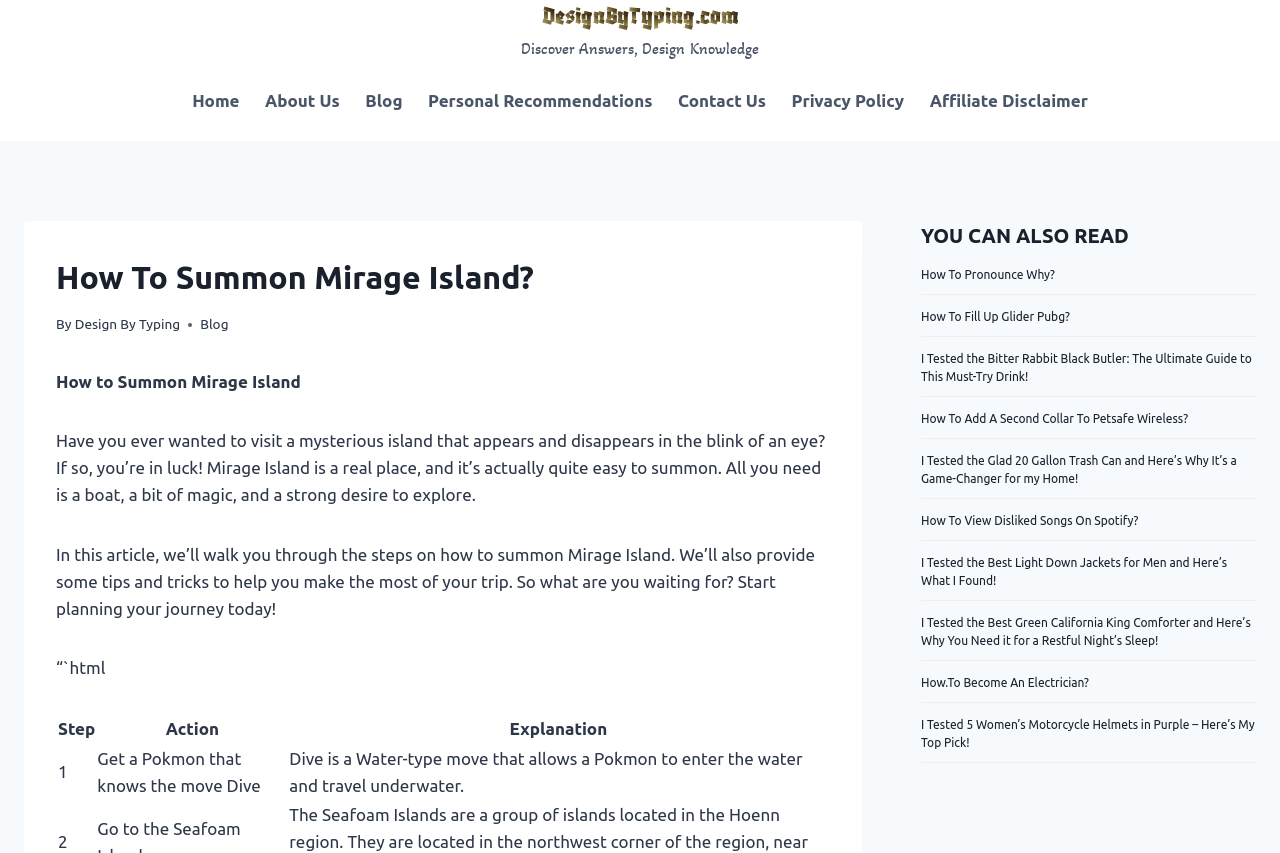What is the name of the website?
Kindly give a detailed and elaborate answer to the question.

The webpage has a header section with the text 'By Design By Typing' and a link to the 'Blog' section, which indicates that the name of the website is Design By Typing.